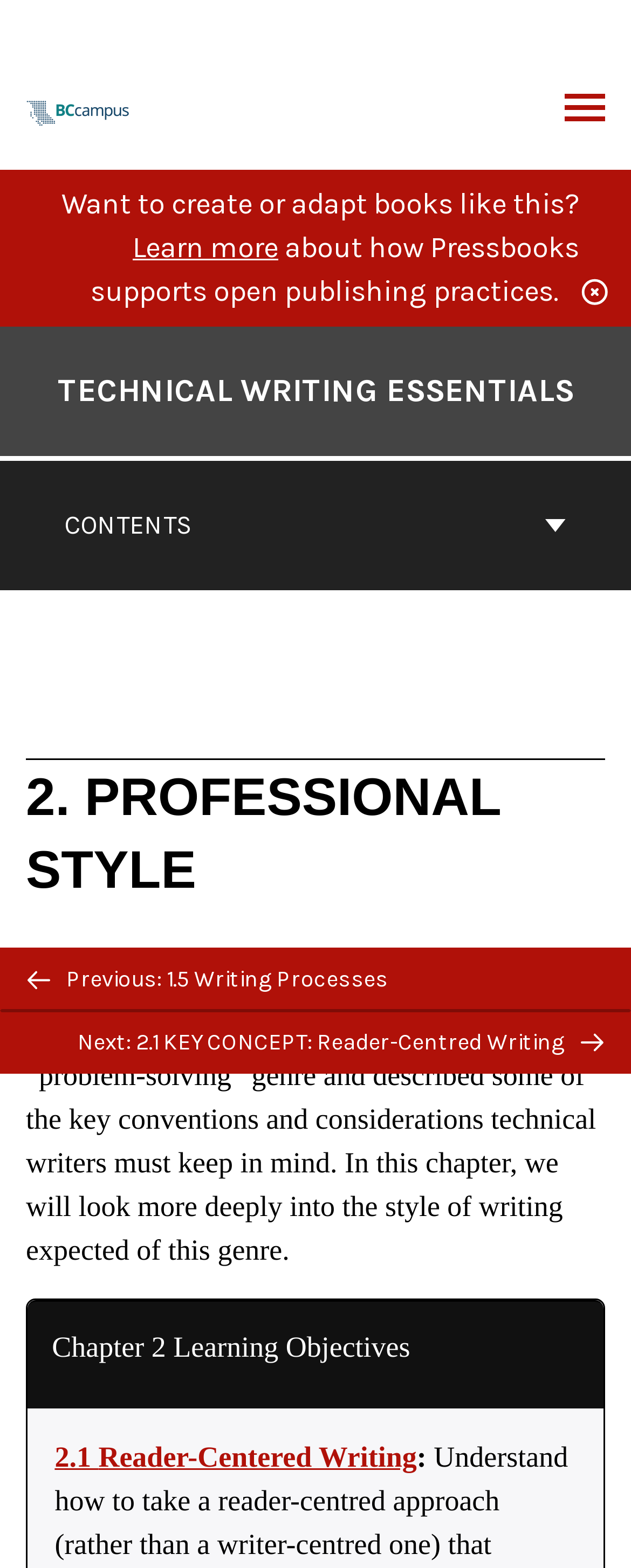Please pinpoint the bounding box coordinates for the region I should click to adhere to this instruction: "Learn more about how Pressbooks supports open publishing practices".

[0.21, 0.146, 0.441, 0.169]